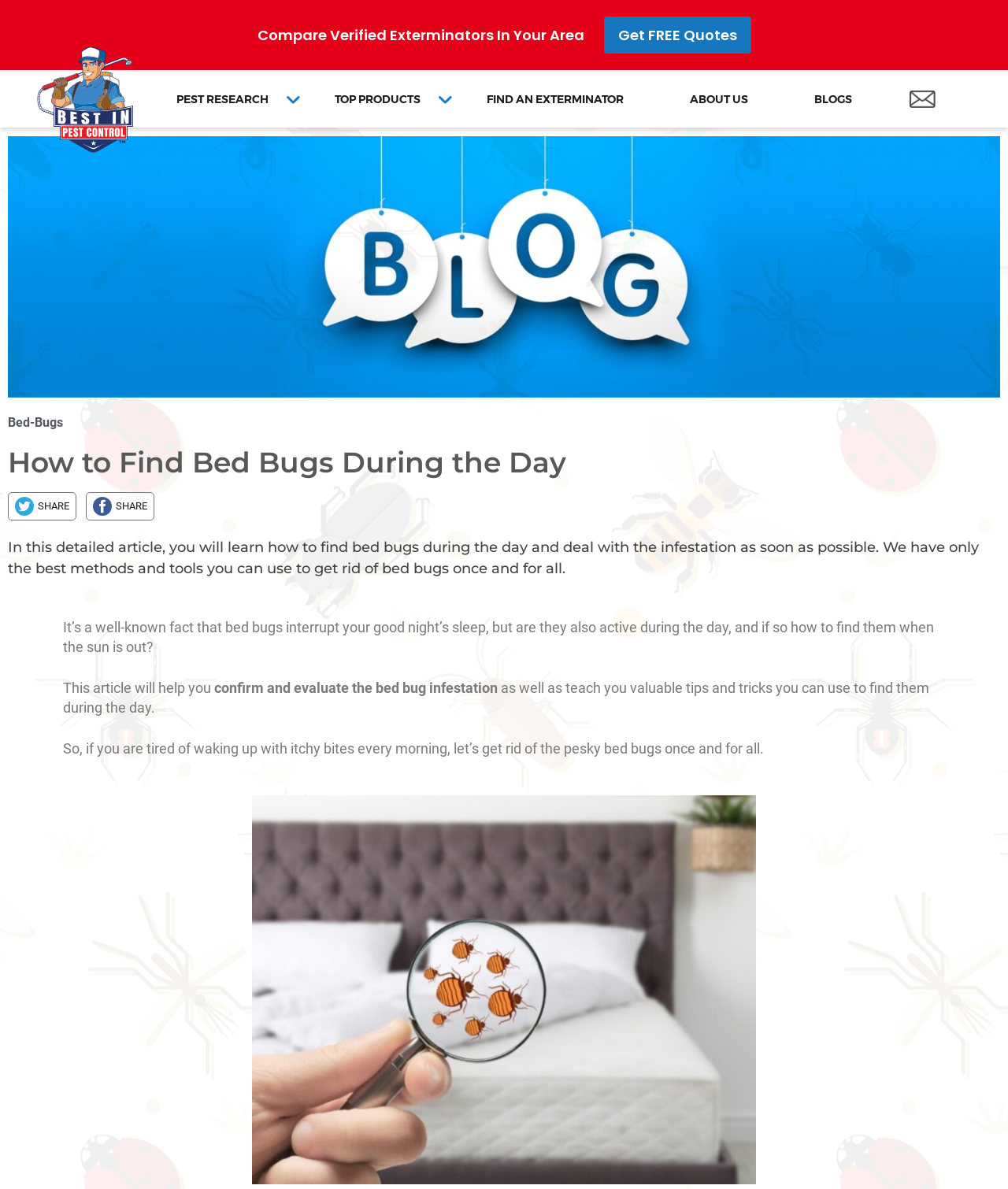What is the main topic of the webpage?
Answer the question with a detailed and thorough explanation.

The webpage is primarily focused on bed bugs, as evident from the heading 'How to Find Bed Bugs During the Day' and the various sections discussing how to find and deal with bed bugs.